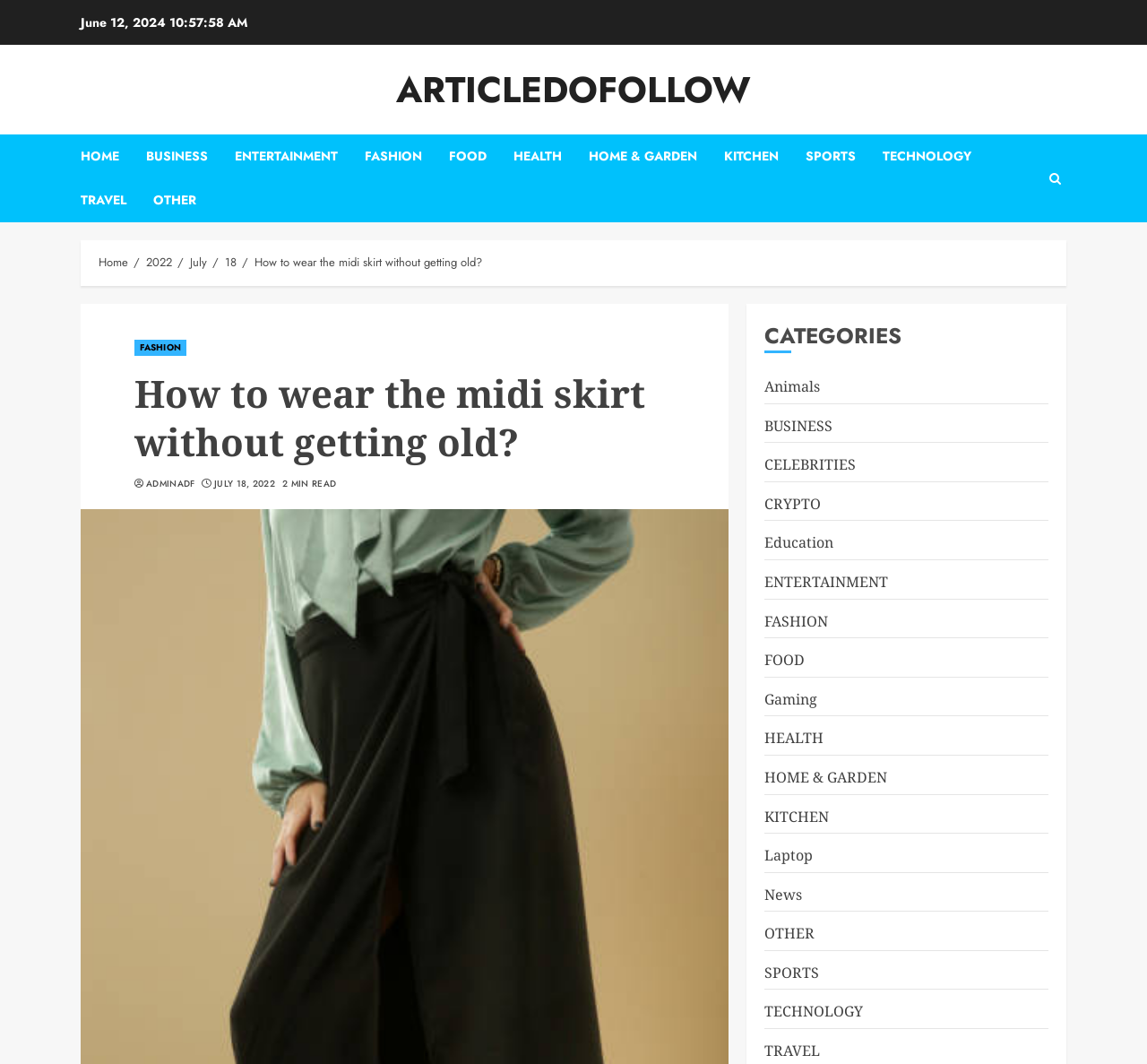Extract the main headline from the webpage and generate its text.

How to wear the midi skirt without getting old?